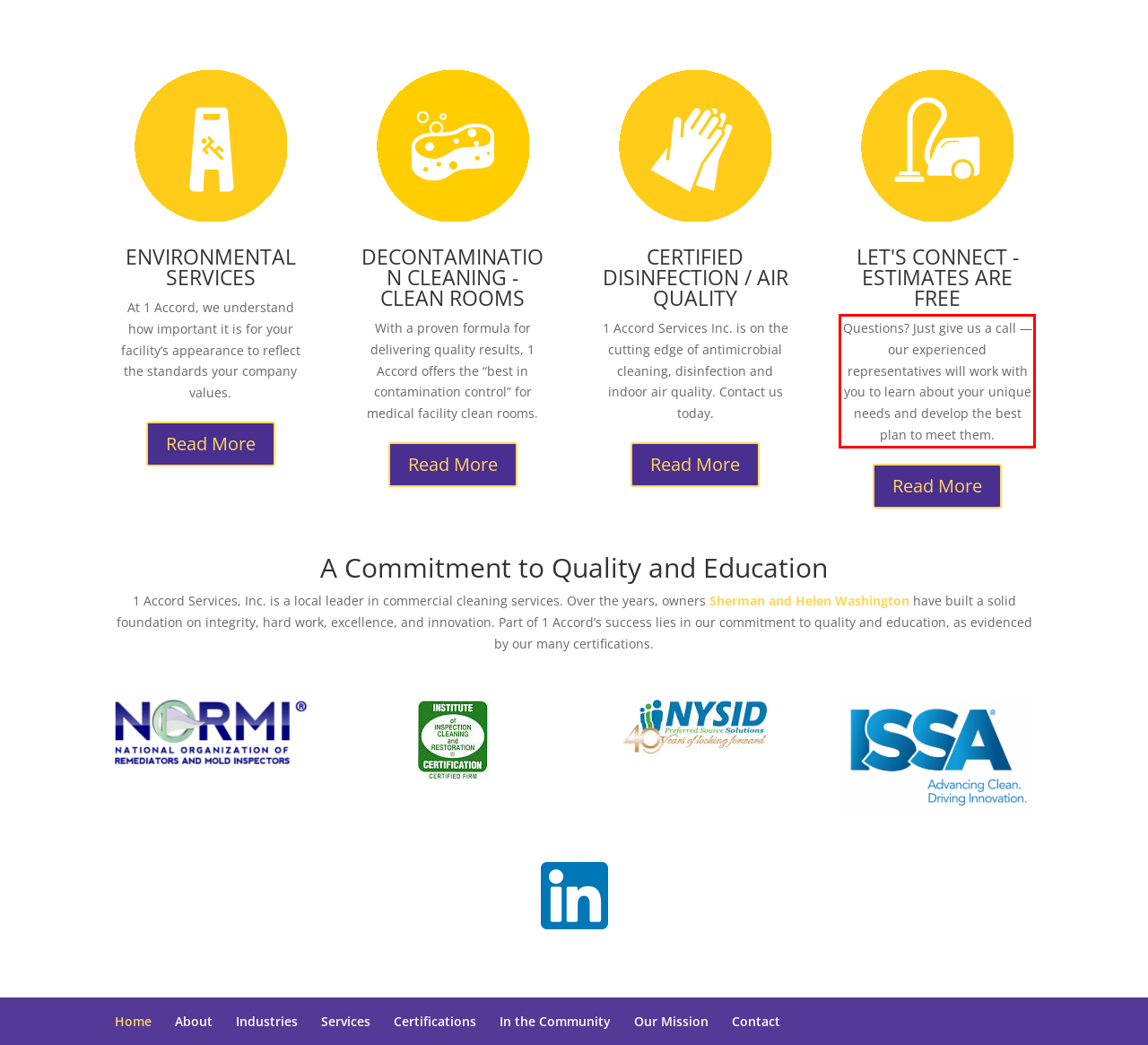You are given a webpage screenshot with a red bounding box around a UI element. Extract and generate the text inside this red bounding box.

Questions? Just give us a call — our experienced representatives will work with you to learn about your unique needs and develop the best plan to meet them.